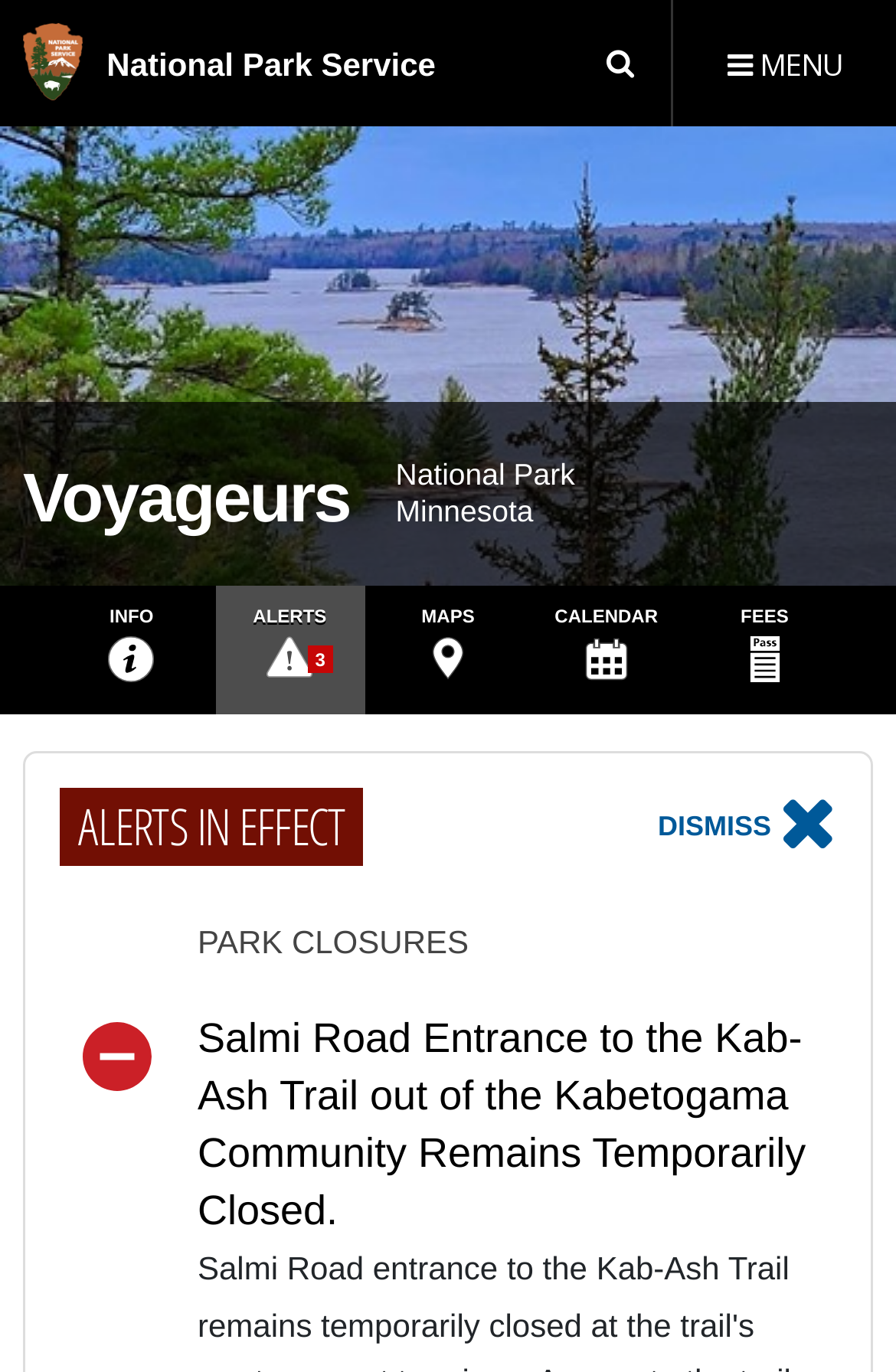Please find the bounding box coordinates of the section that needs to be clicked to achieve this instruction: "Get information about Voyageurs".

[0.026, 0.342, 0.39, 0.387]